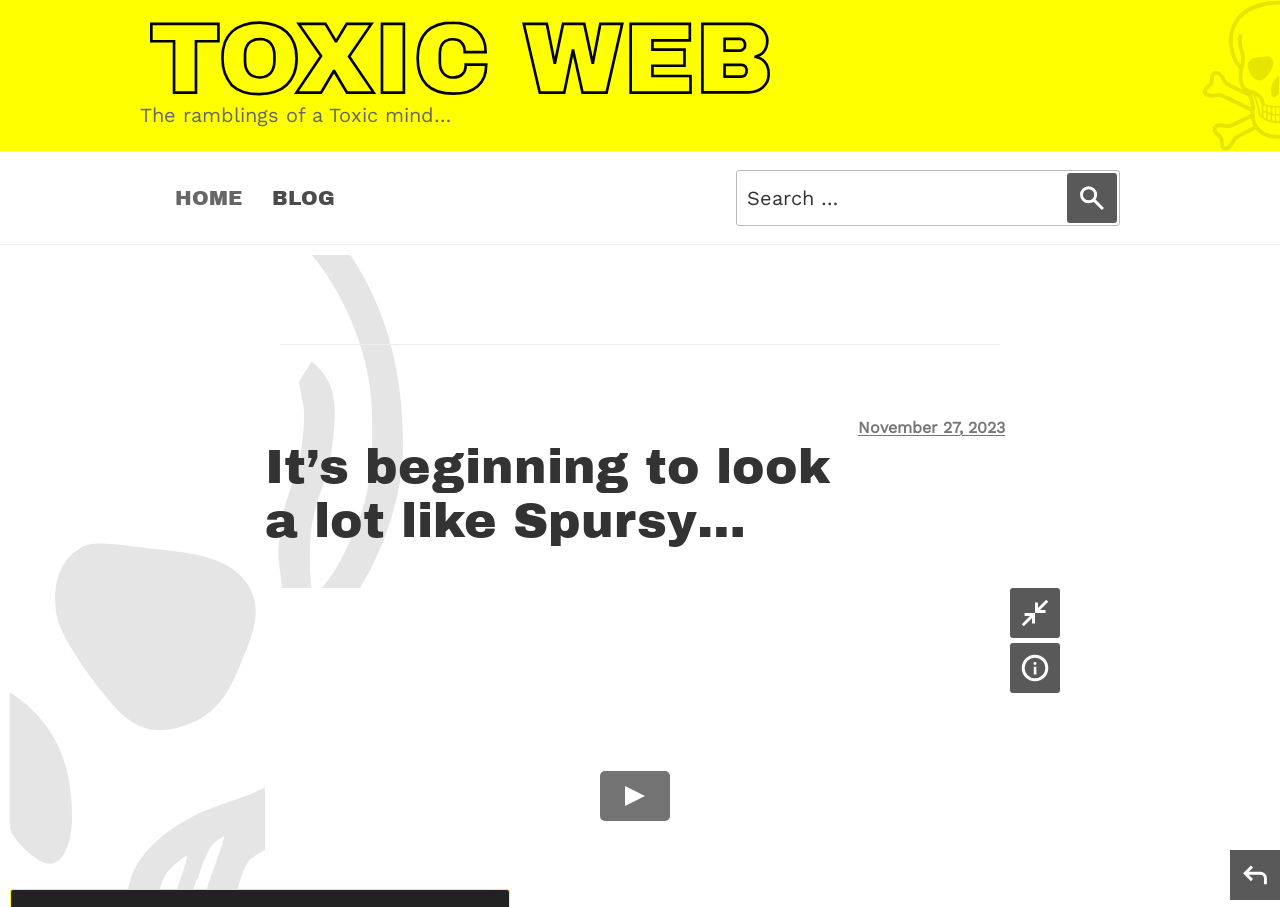Is there a video on the webpage?
Refer to the image and provide a concise answer in one word or phrase.

Yes